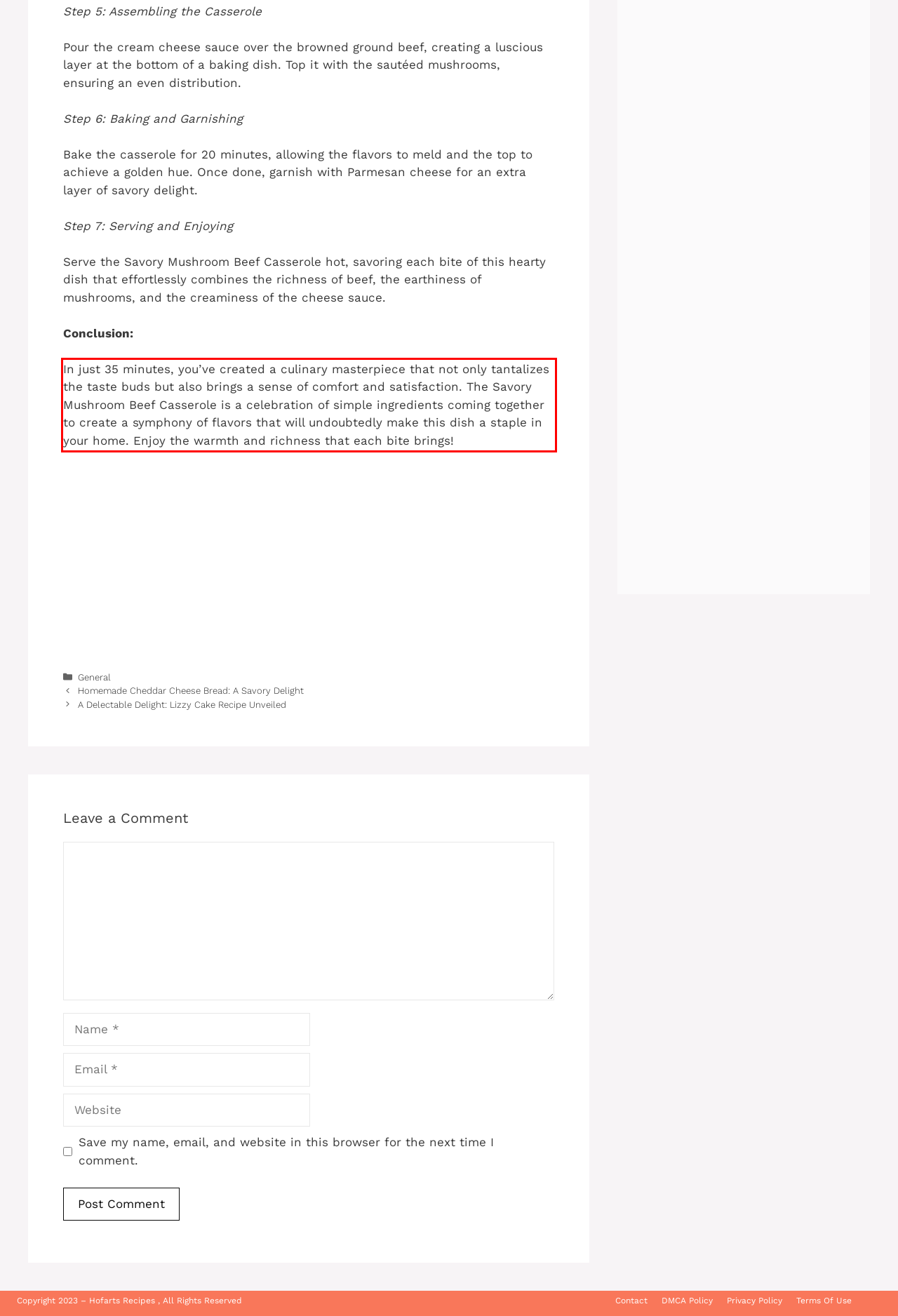Review the screenshot of the webpage and recognize the text inside the red rectangle bounding box. Provide the extracted text content.

In just 35 minutes, you’ve created a culinary masterpiece that not only tantalizes the taste buds but also brings a sense of comfort and satisfaction. The Savory Mushroom Beef Casserole is a celebration of simple ingredients coming together to create a symphony of flavors that will undoubtedly make this dish a staple in your home. Enjoy the warmth and richness that each bite brings!